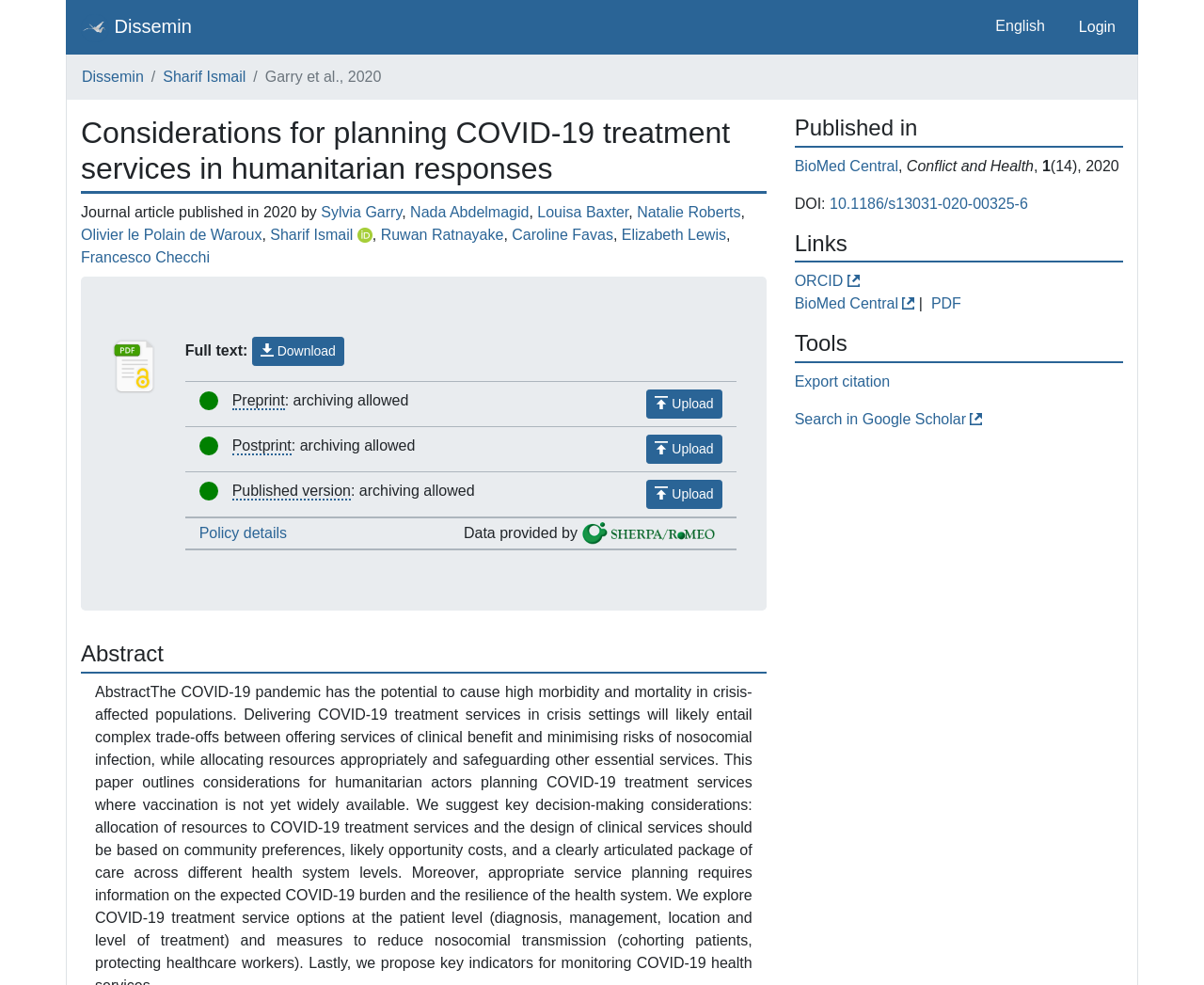What is the language of the webpage?
Use the information from the image to give a detailed answer to the question.

I looked at the language dropdown menu at the top right corner of the webpage, but it doesn't show the currently selected language. Therefore, I cannot determine the language of the webpage.